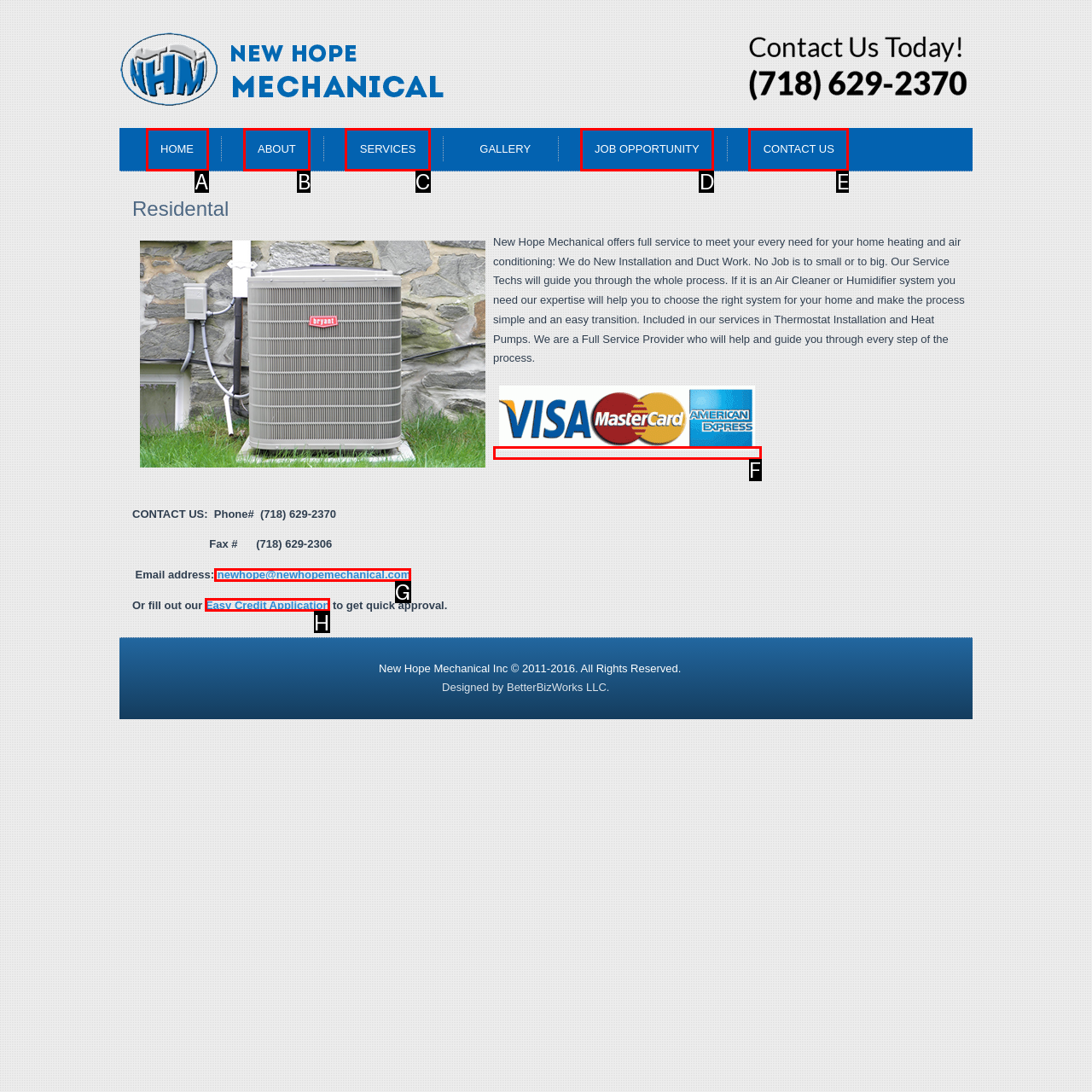Point out the HTML element that matches the following description: Occupational Health and Safety Policy
Answer with the letter from the provided choices.

None